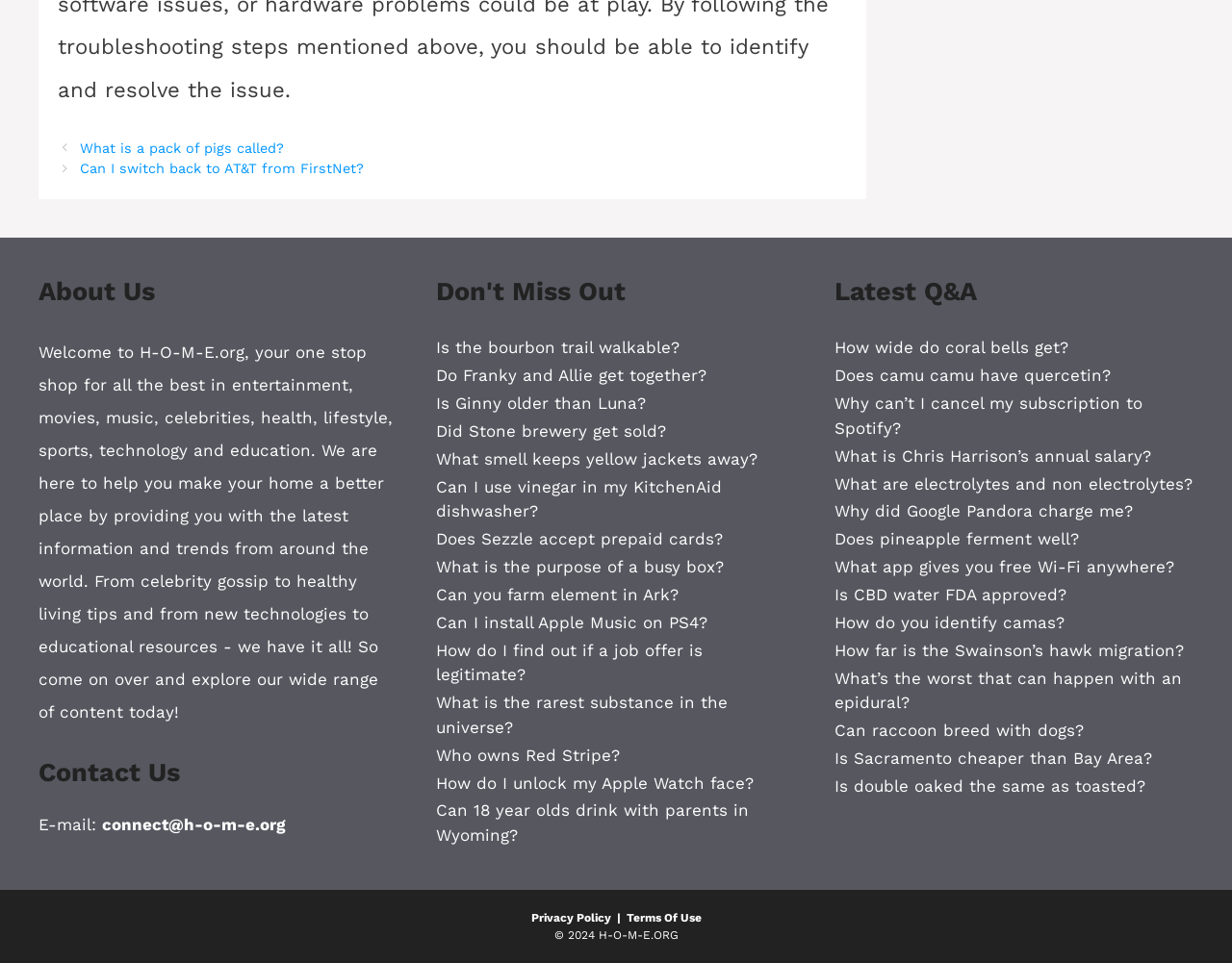Find the bounding box coordinates of the element's region that should be clicked in order to follow the given instruction: "Read 'Is the bourbon trail walkable?'". The coordinates should consist of four float numbers between 0 and 1, i.e., [left, top, right, bottom].

[0.354, 0.351, 0.552, 0.371]